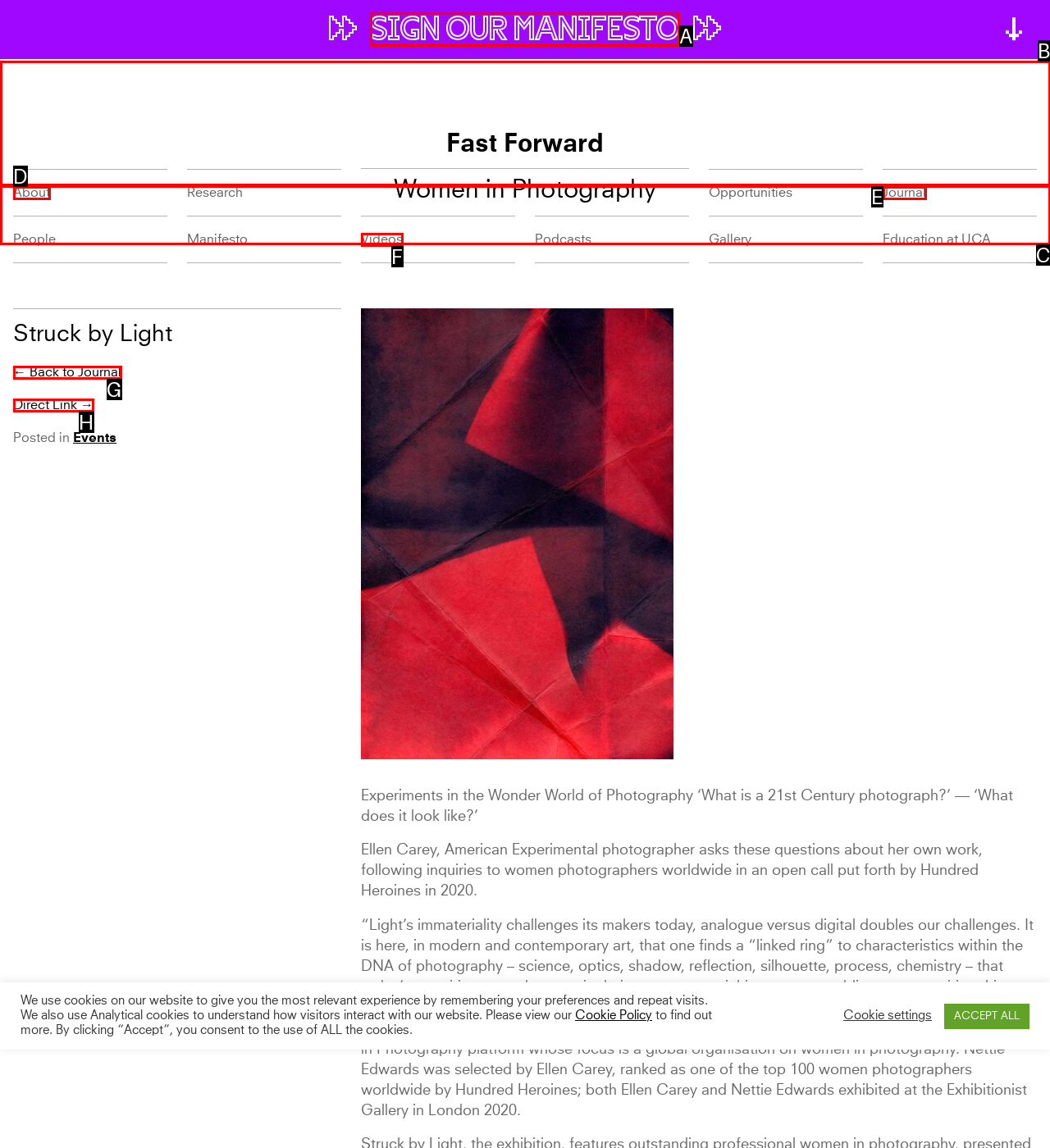Identify the correct lettered option to click in order to perform this task: Sign the manifesto. Respond with the letter.

A